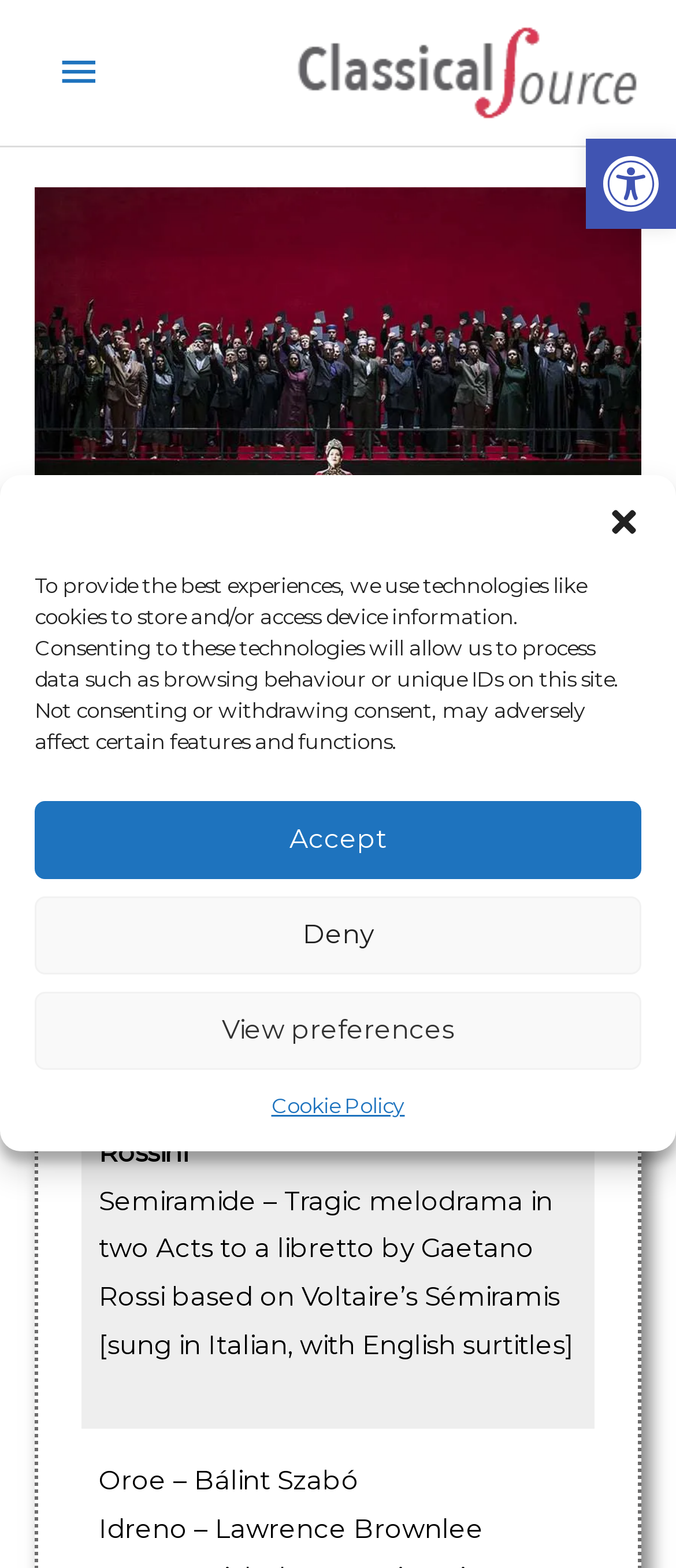Pinpoint the bounding box coordinates of the clickable area needed to execute the instruction: "Click on Cookie Policy". The coordinates should be specified as four float numbers between 0 and 1, i.e., [left, top, right, bottom].

[0.401, 0.693, 0.599, 0.718]